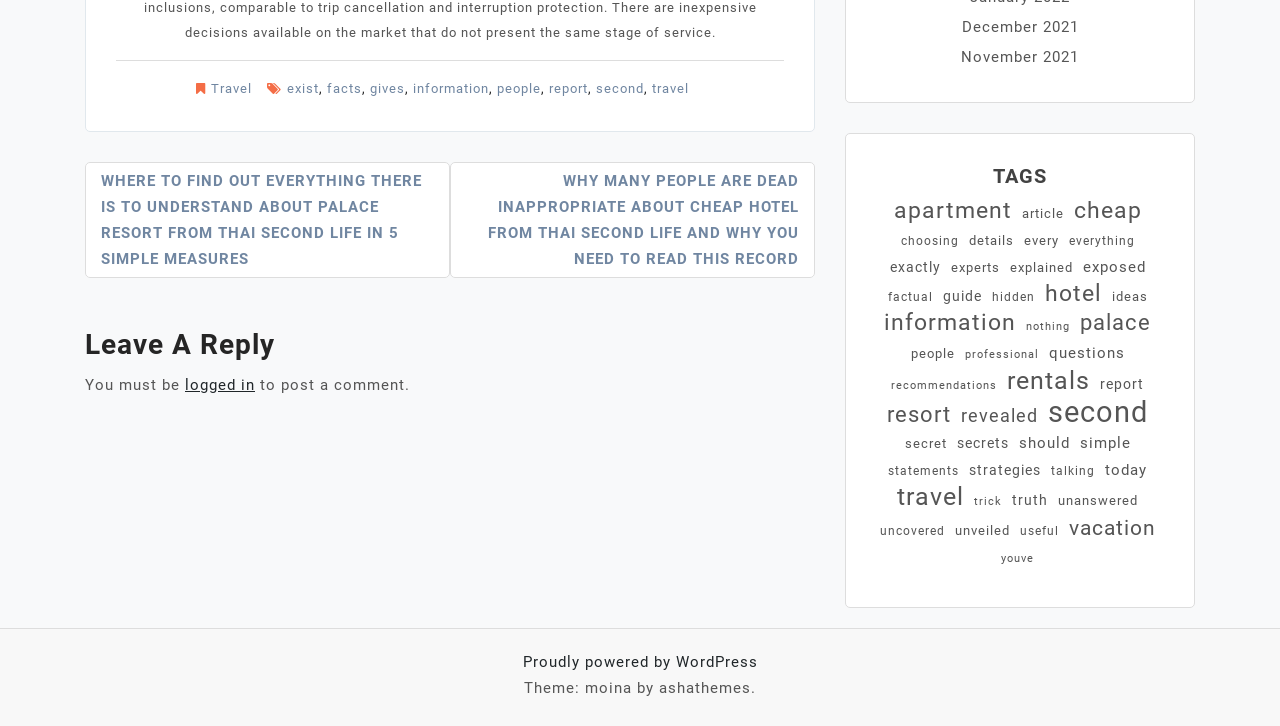Please determine the bounding box coordinates of the section I need to click to accomplish this instruction: "Leave a reply".

[0.066, 0.452, 0.637, 0.498]